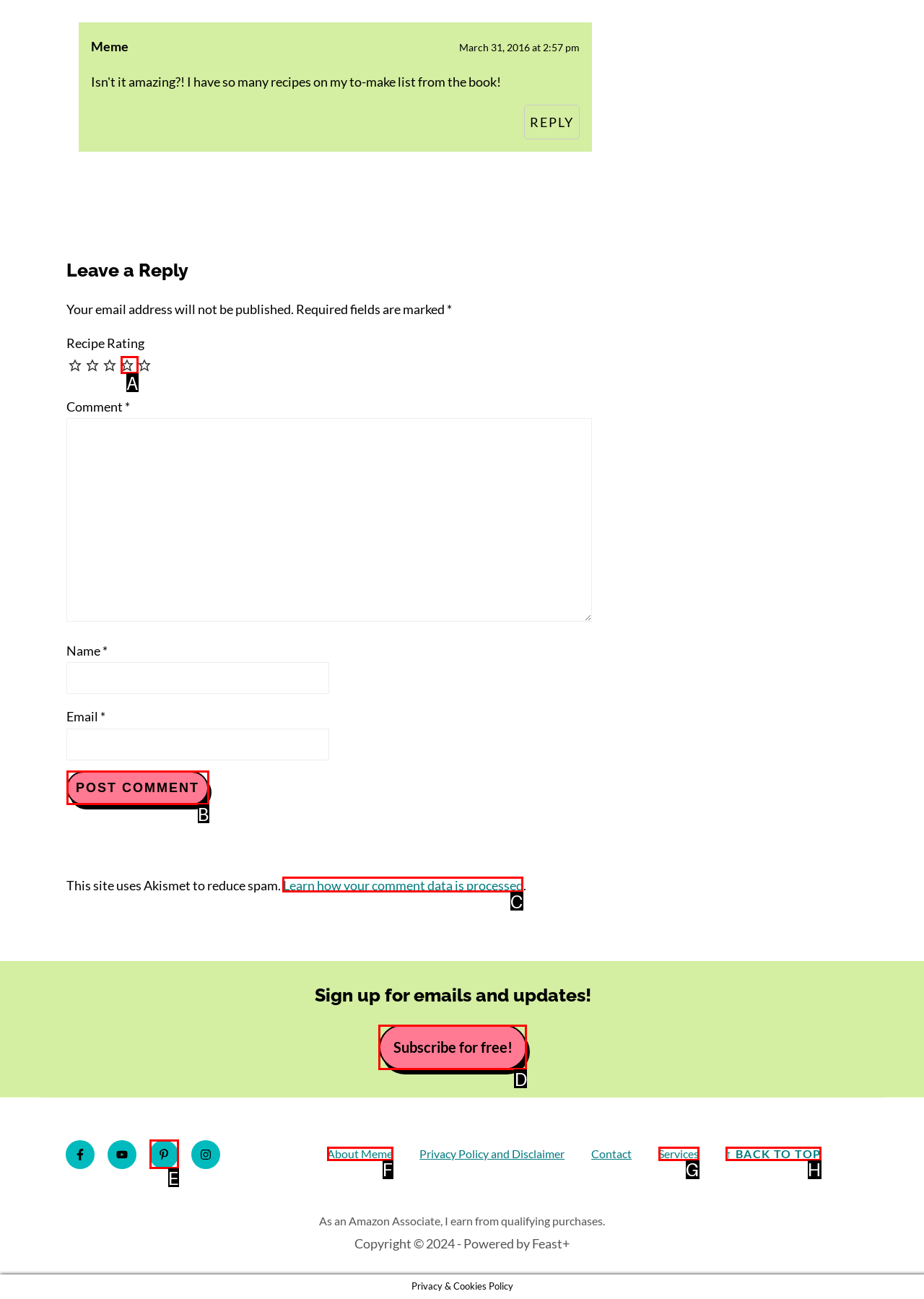From the given choices, which option should you click to complete this task: view PHOTO GALLERY? Answer with the letter of the correct option.

None